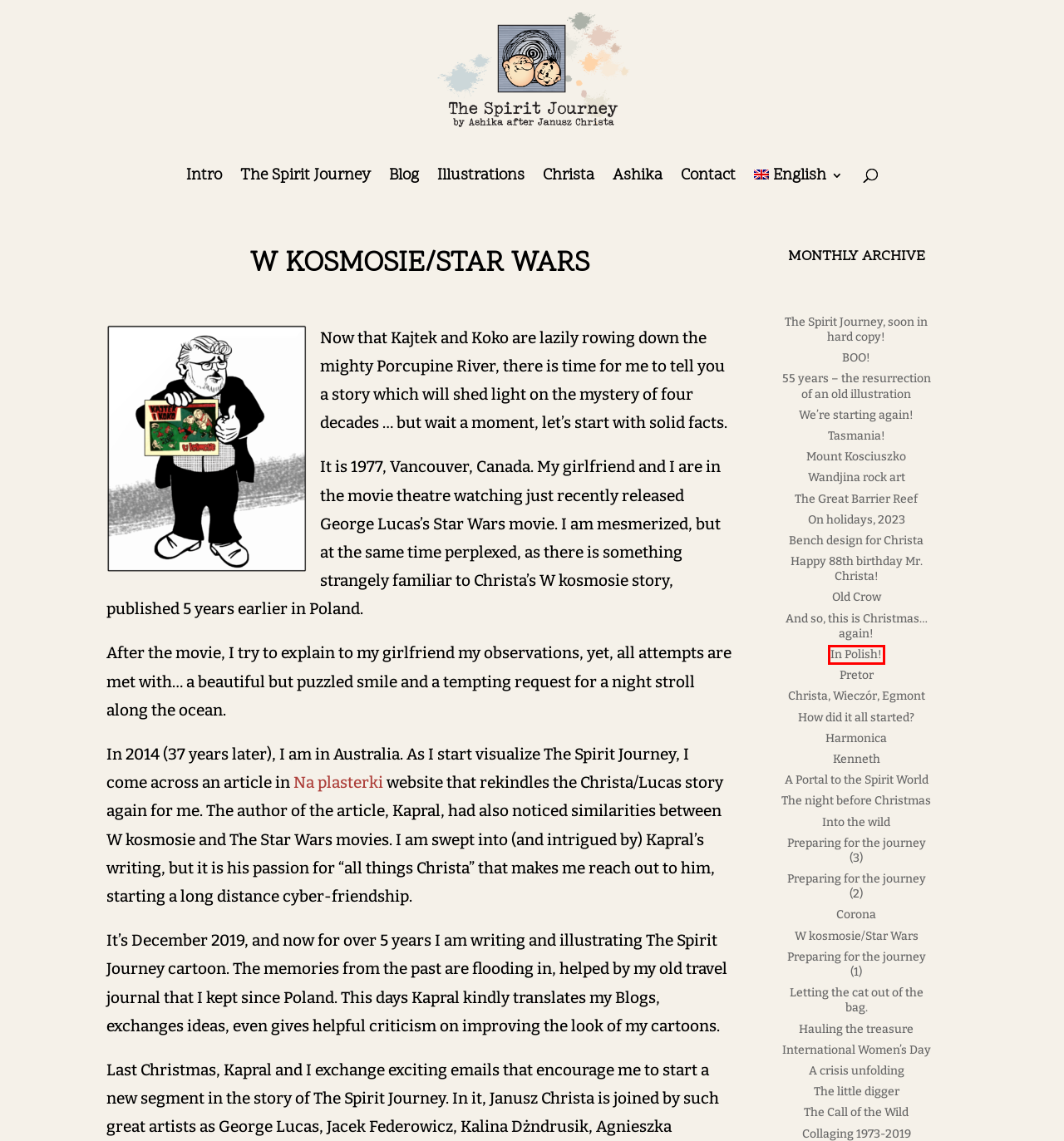Analyze the screenshot of a webpage featuring a red rectangle around an element. Pick the description that best fits the new webpage after interacting with the element inside the red bounding box. Here are the candidates:
A. In Polish! | The Spirit Journey
B. The Spirit Journey | The Spirit Journey
C. Pretor | The Spirit Journey
D. Collaging 1973-2019 | The Spirit Journey
E. Wandjina rock art | The Spirit Journey
F. Preparing for the journey (2) | The Spirit Journey
G. Happy 88th birthday Mr. Christa! | The Spirit Journey
H. How did it all started? | The Spirit Journey

A